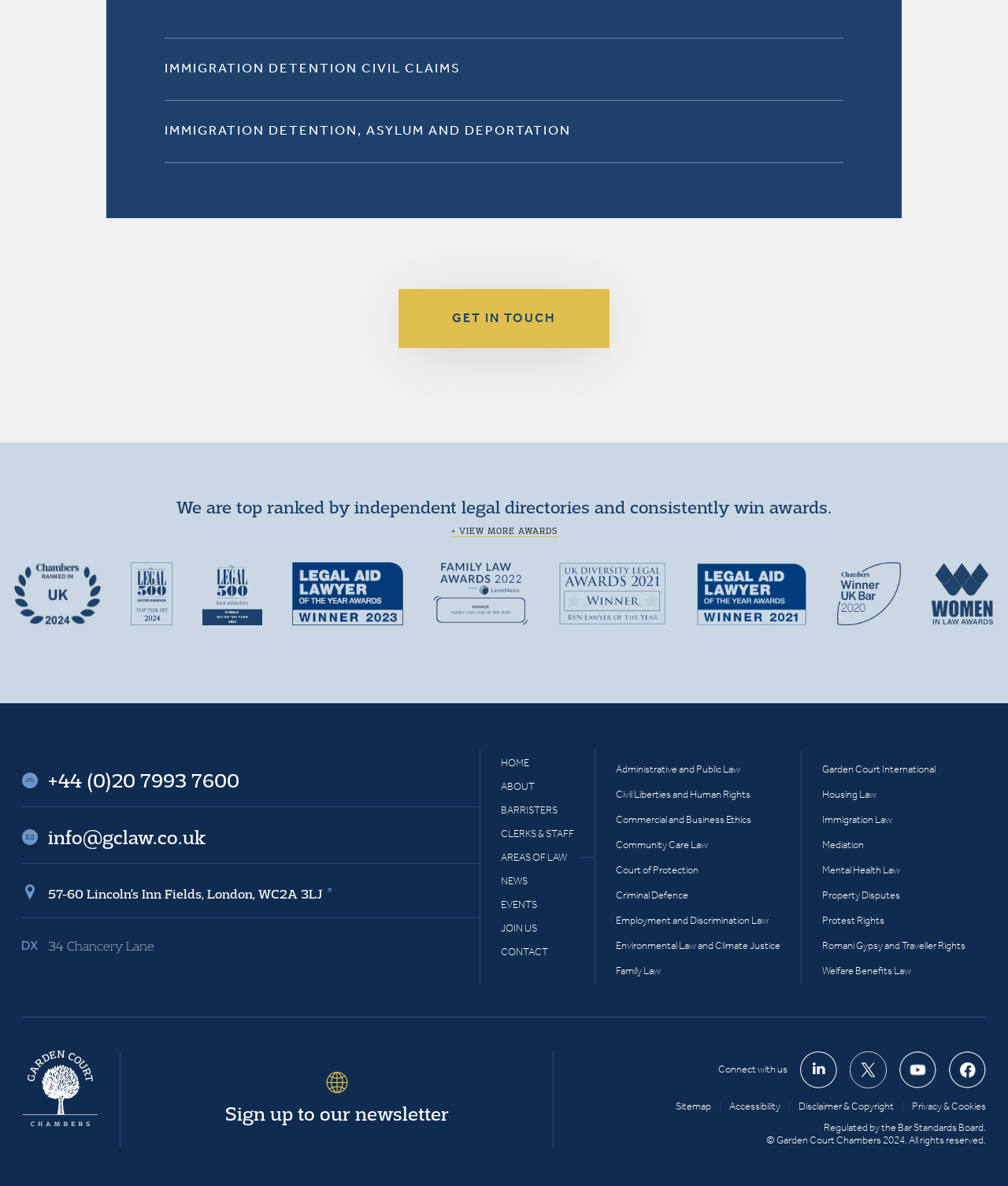Determine the bounding box coordinates of the target area to click to execute the following instruction: "Get in touch with the organization."

[0.395, 0.243, 0.605, 0.293]